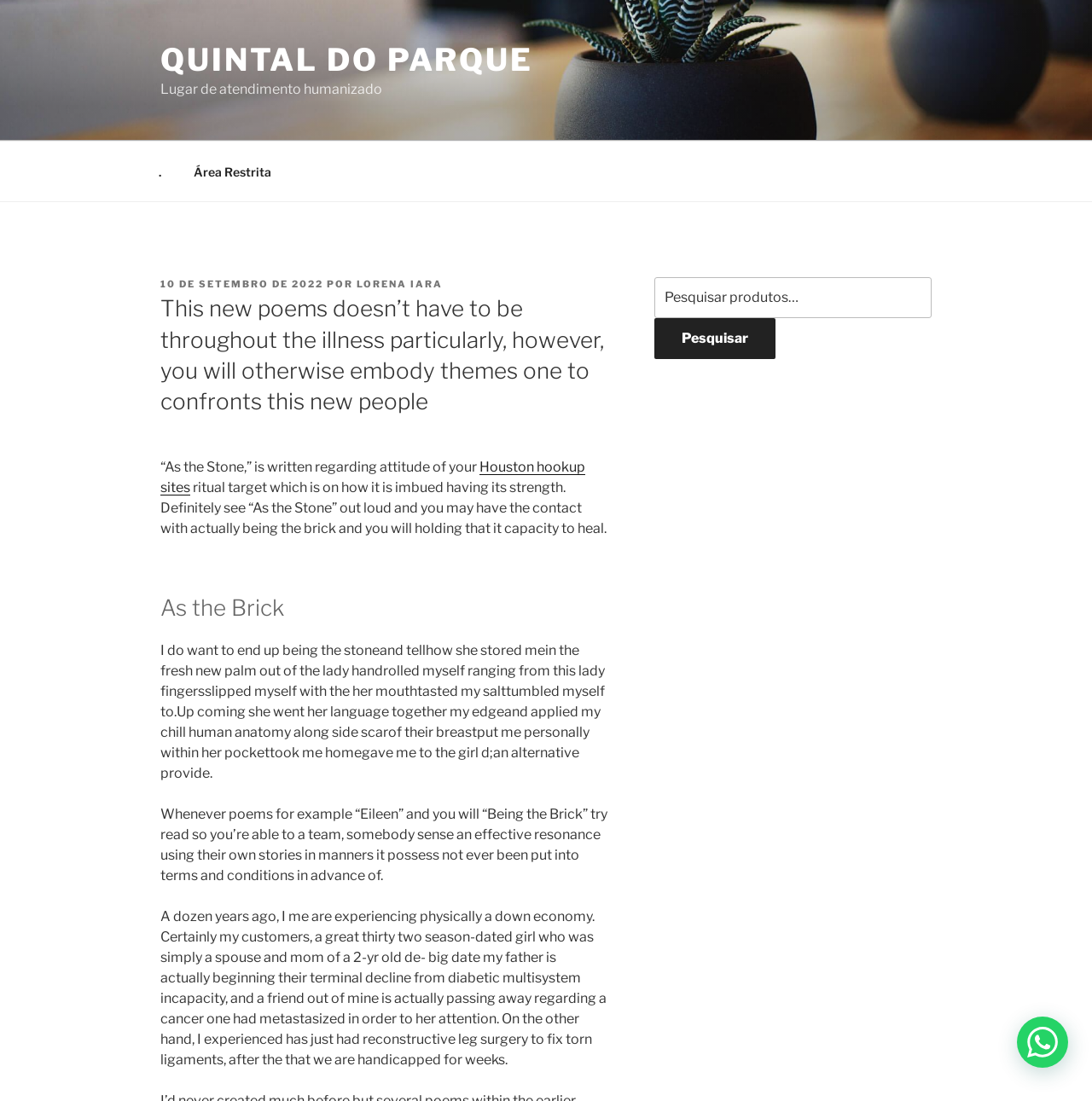Predict the bounding box coordinates of the area that should be clicked to accomplish the following instruction: "Check the publication date". The bounding box coordinates should consist of four float numbers between 0 and 1, i.e., [left, top, right, bottom].

[0.147, 0.253, 0.296, 0.263]